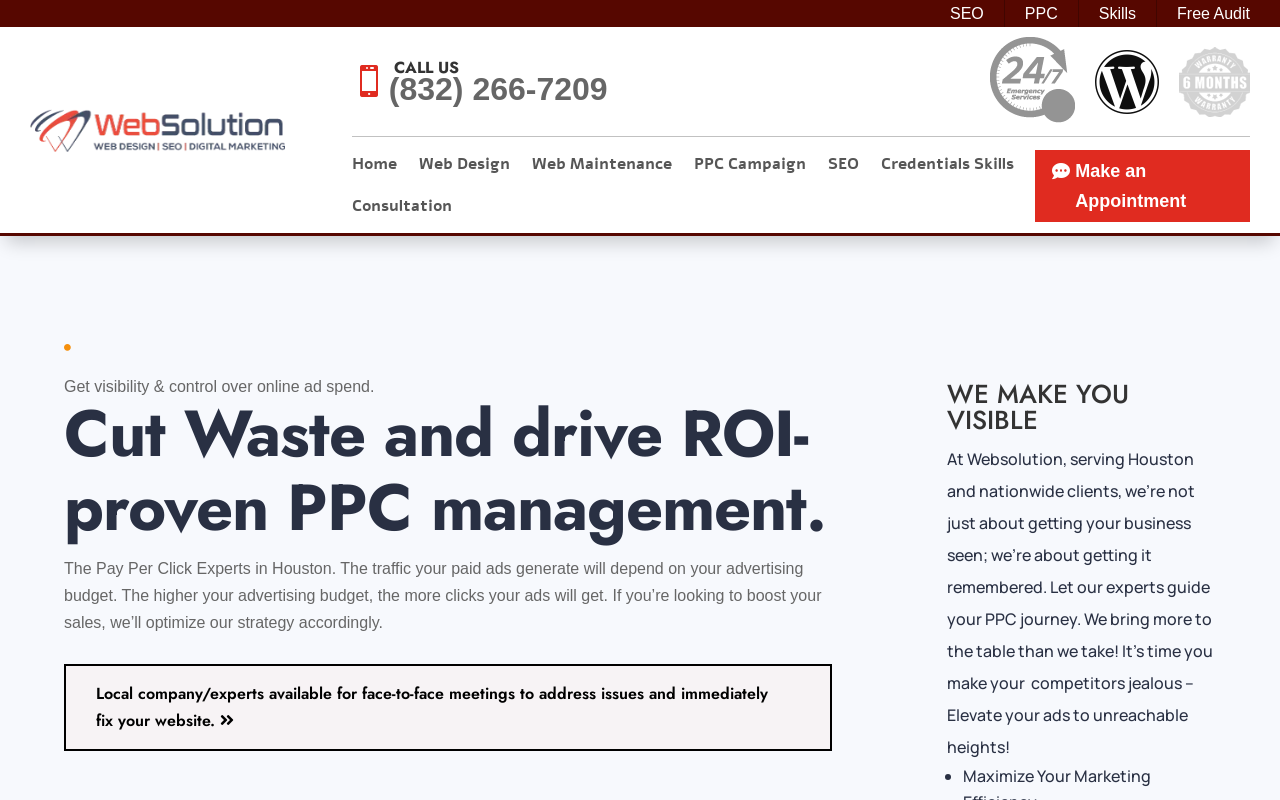What is the company's approach to PPC?
Use the image to answer the question with a single word or phrase.

Elevate ads to unreachable heights